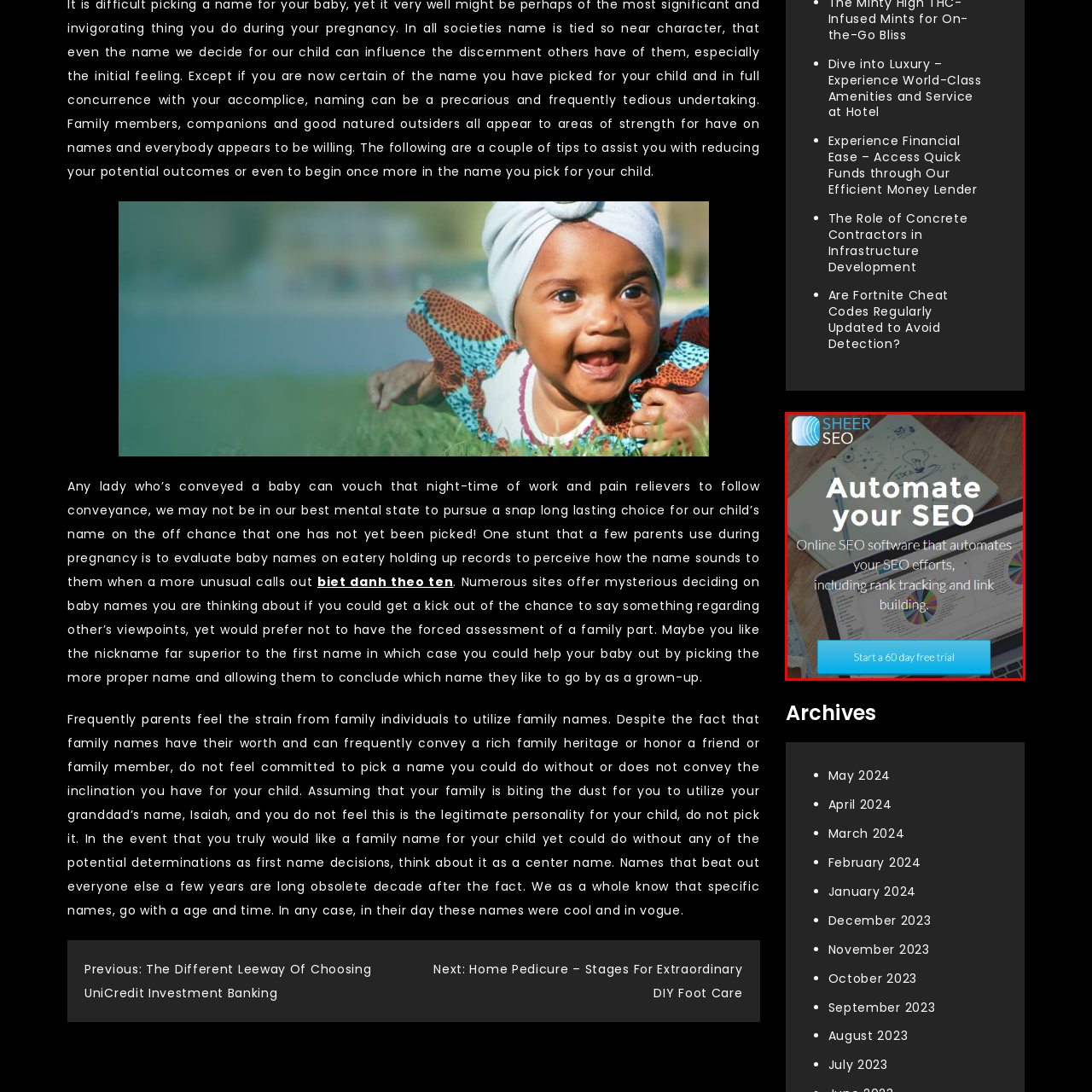What is displayed on the laptop in the background?
Direct your attention to the image marked by the red bounding box and answer the question with a single word or phrase.

Pie charts and analytics data